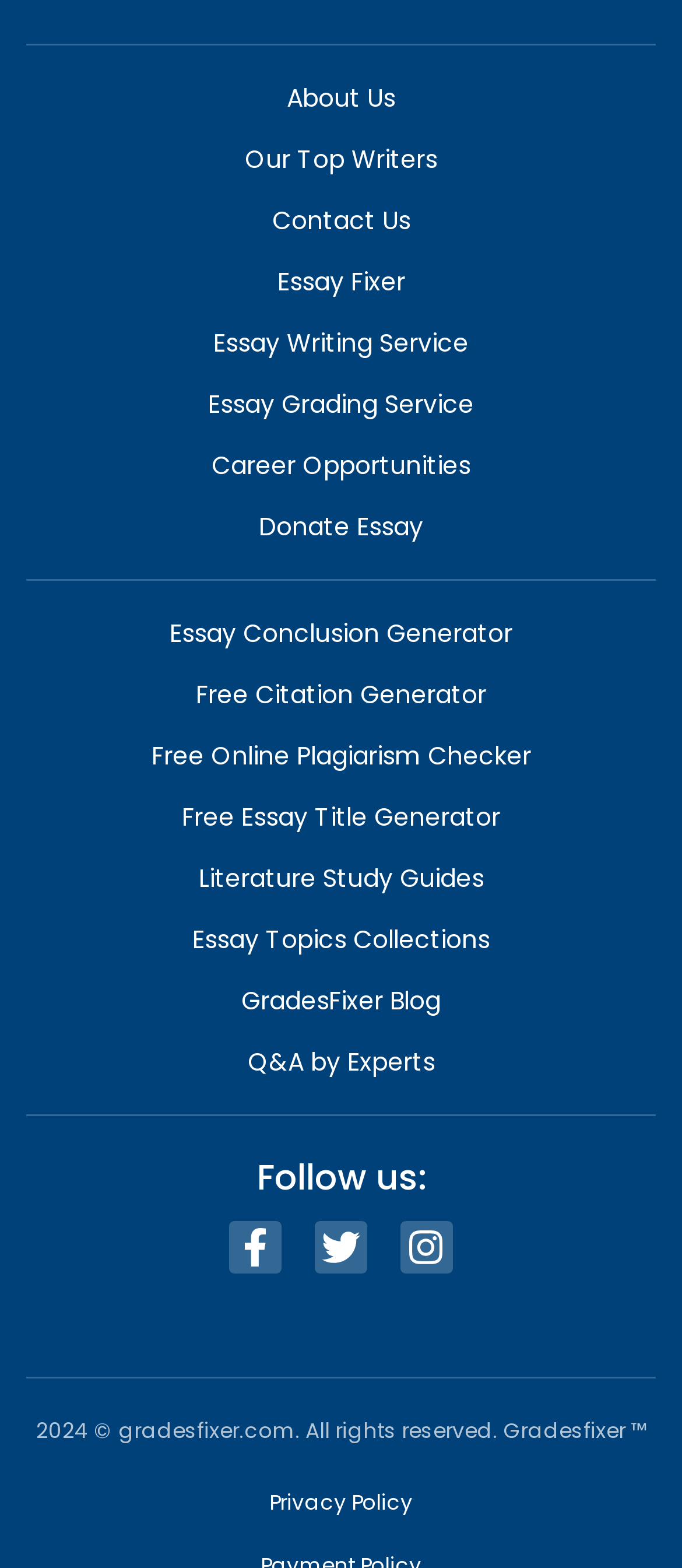From the element description: "Free Online Plagiarism Checker", extract the bounding box coordinates of the UI element. The coordinates should be expressed as four float numbers between 0 and 1, in the order [left, top, right, bottom].

[0.222, 0.471, 0.778, 0.493]